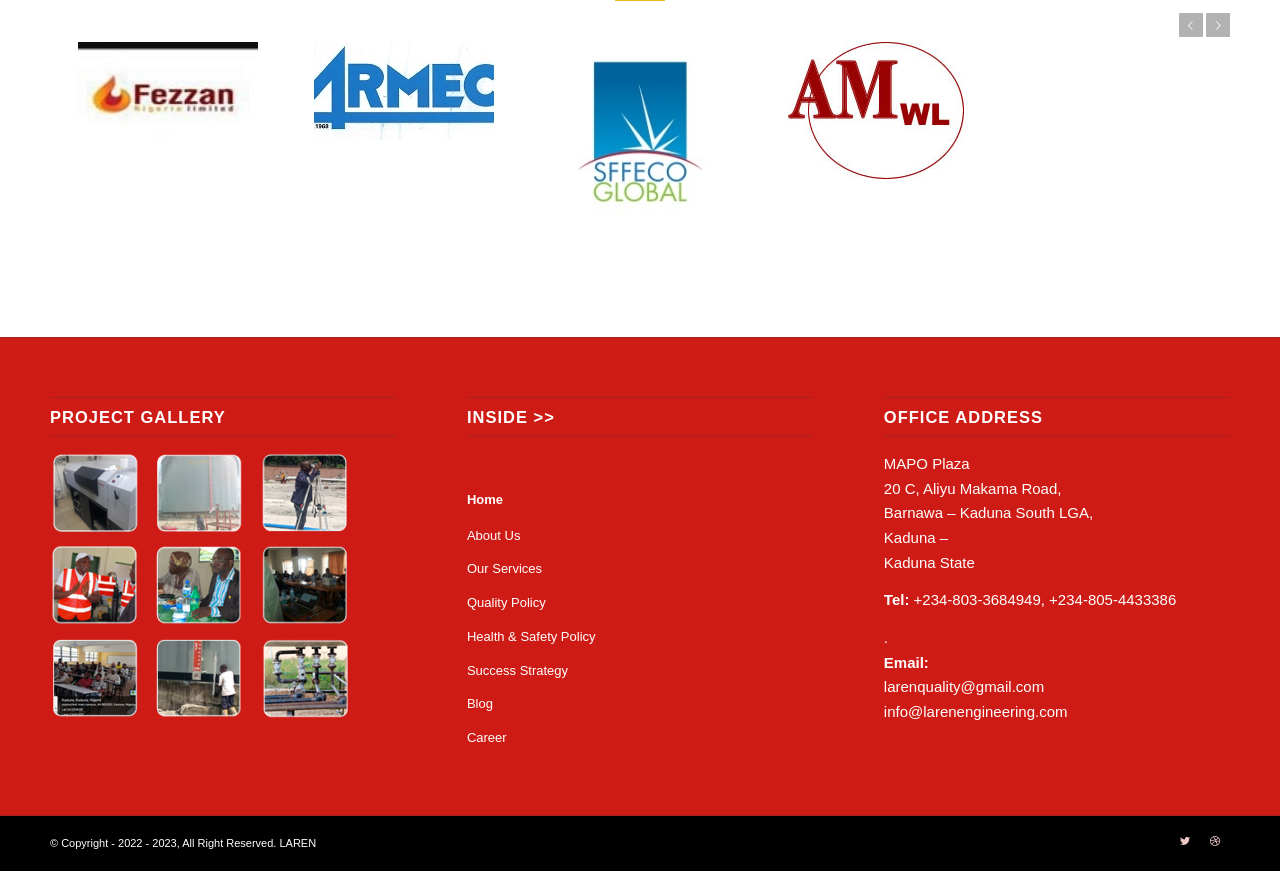Please locate the clickable area by providing the bounding box coordinates to follow this instruction: "View Luxury 4 Bedroom Villa details".

None